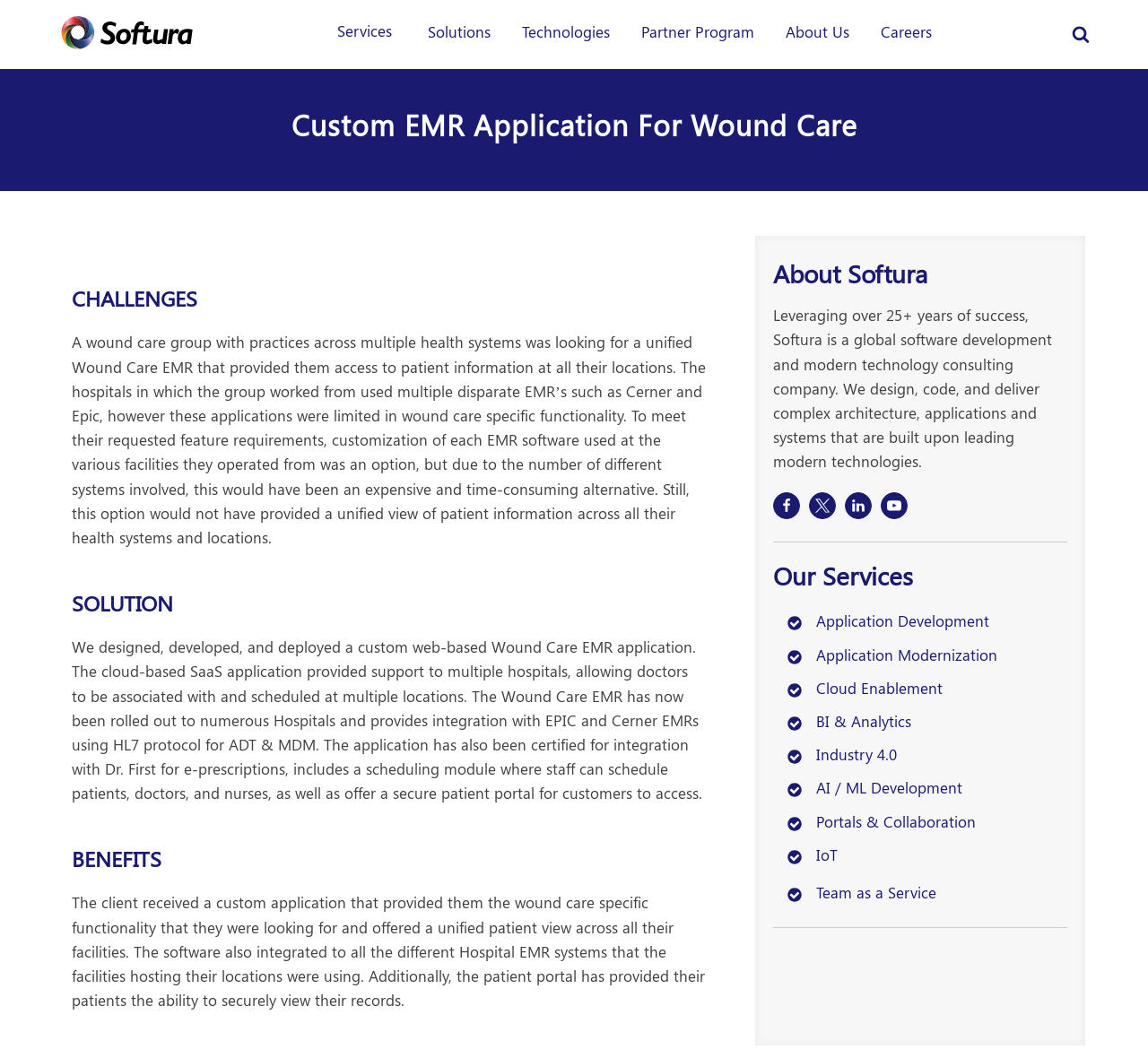Please indicate the bounding box coordinates of the element's region to be clicked to achieve the instruction: "Learn more about 'Application Development'". Provide the coordinates as four float numbers between 0 and 1, i.e., [left, top, right, bottom].

[0.673, 0.576, 0.862, 0.599]